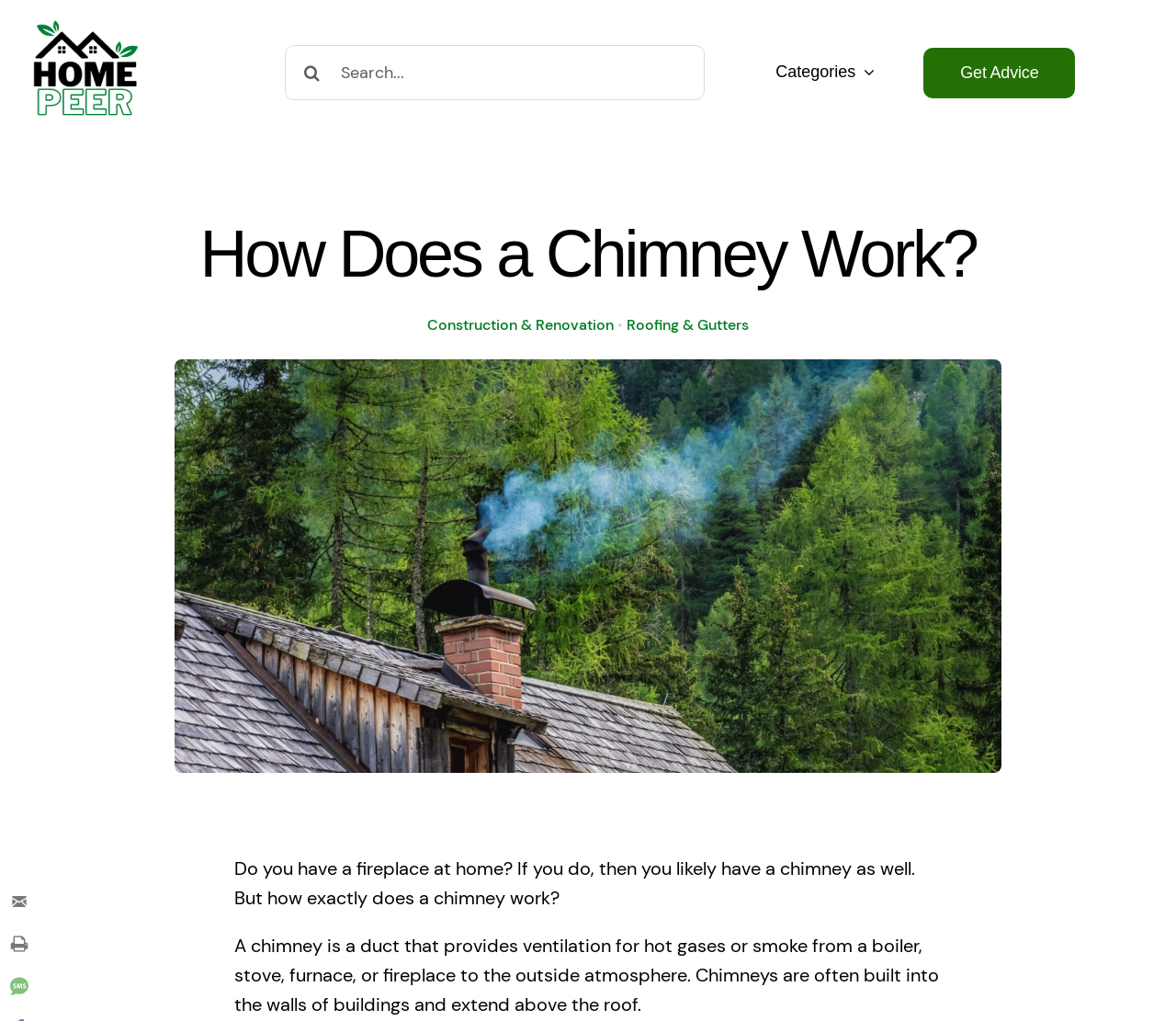Can you find the bounding box coordinates of the area I should click to execute the following instruction: "View the image of how a chimney works"?

[0.148, 0.352, 0.852, 0.757]